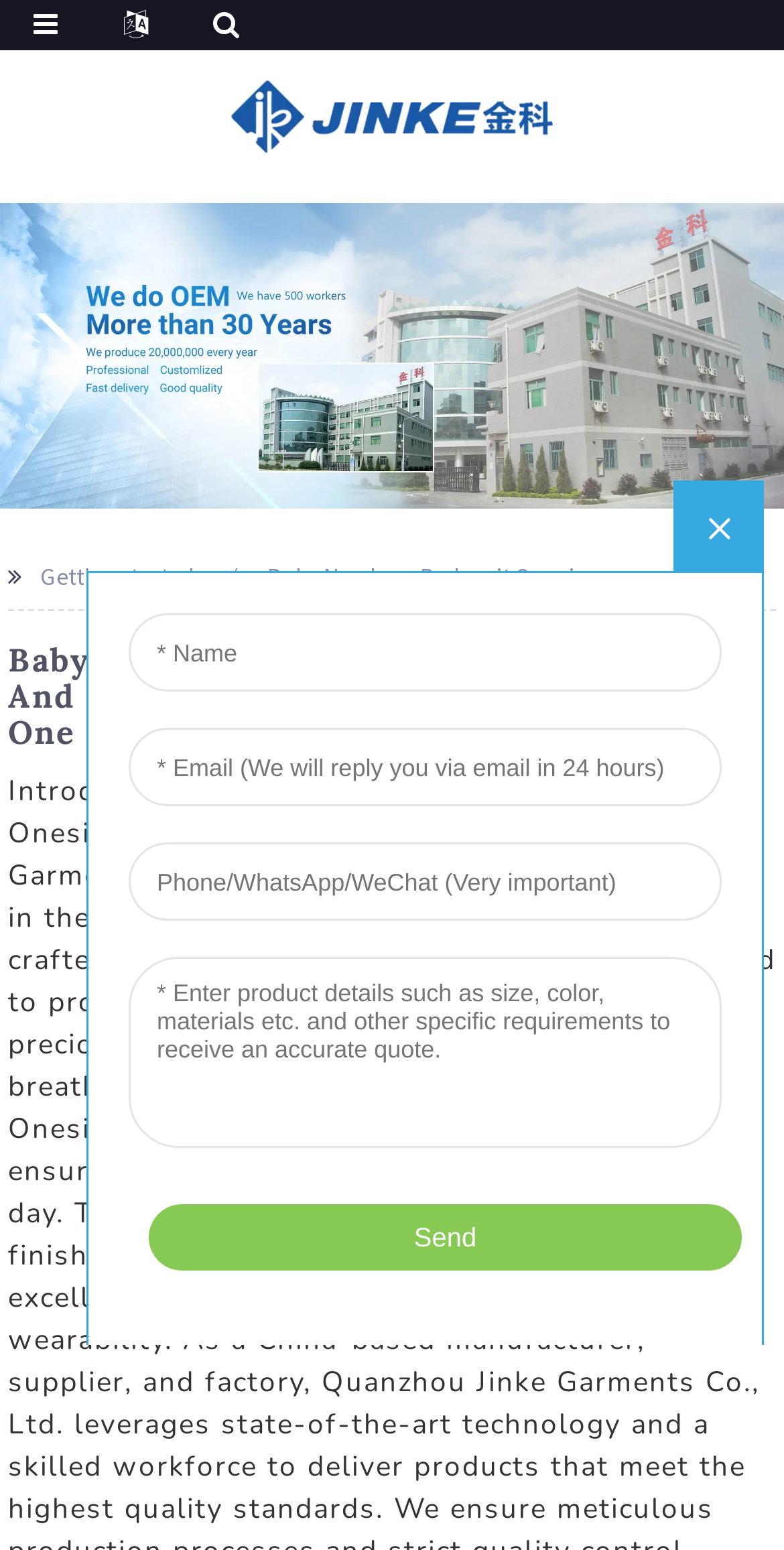Is there a logo on the webpage?
Look at the webpage screenshot and answer the question with a detailed explanation.

I can see that there is an image with the description 'logo' within a link element, which suggests that the webpage has a logo.